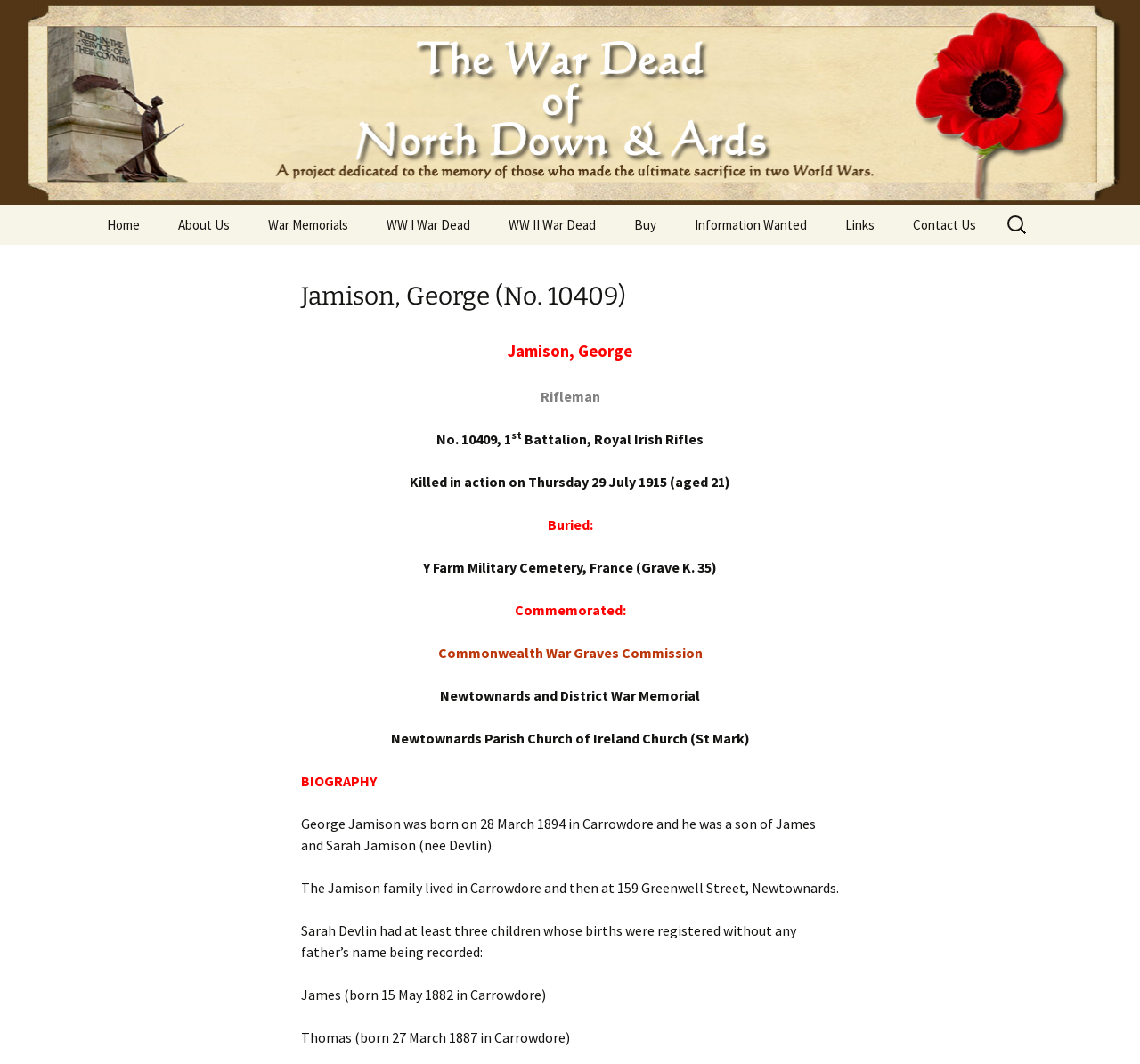Locate the bounding box coordinates of the element's region that should be clicked to carry out the following instruction: "Go to the Home page". The coordinates need to be four float numbers between 0 and 1, i.e., [left, top, right, bottom].

[0.078, 0.192, 0.138, 0.23]